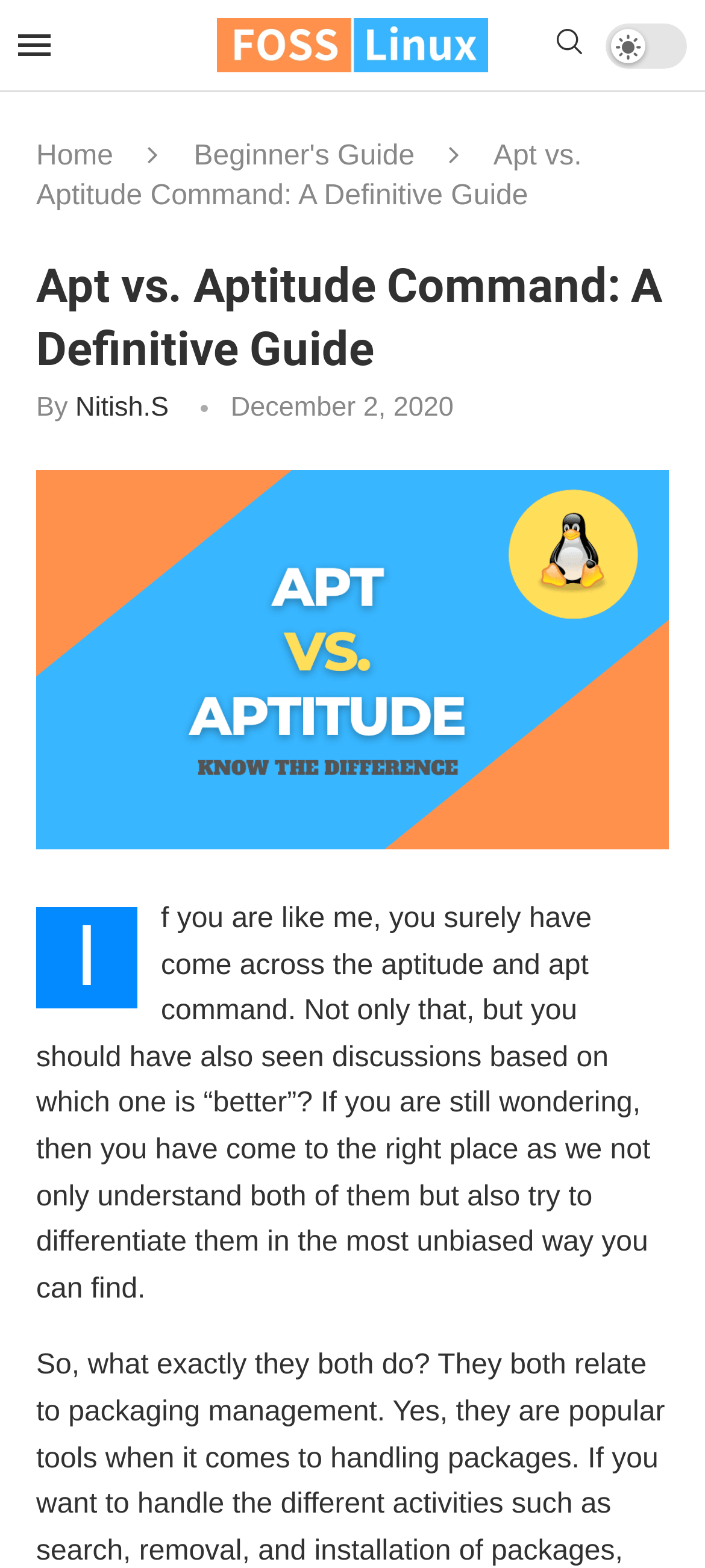Please respond to the question with a concise word or phrase:
What is the topic of this article?

Apt vs. Aptitude Command